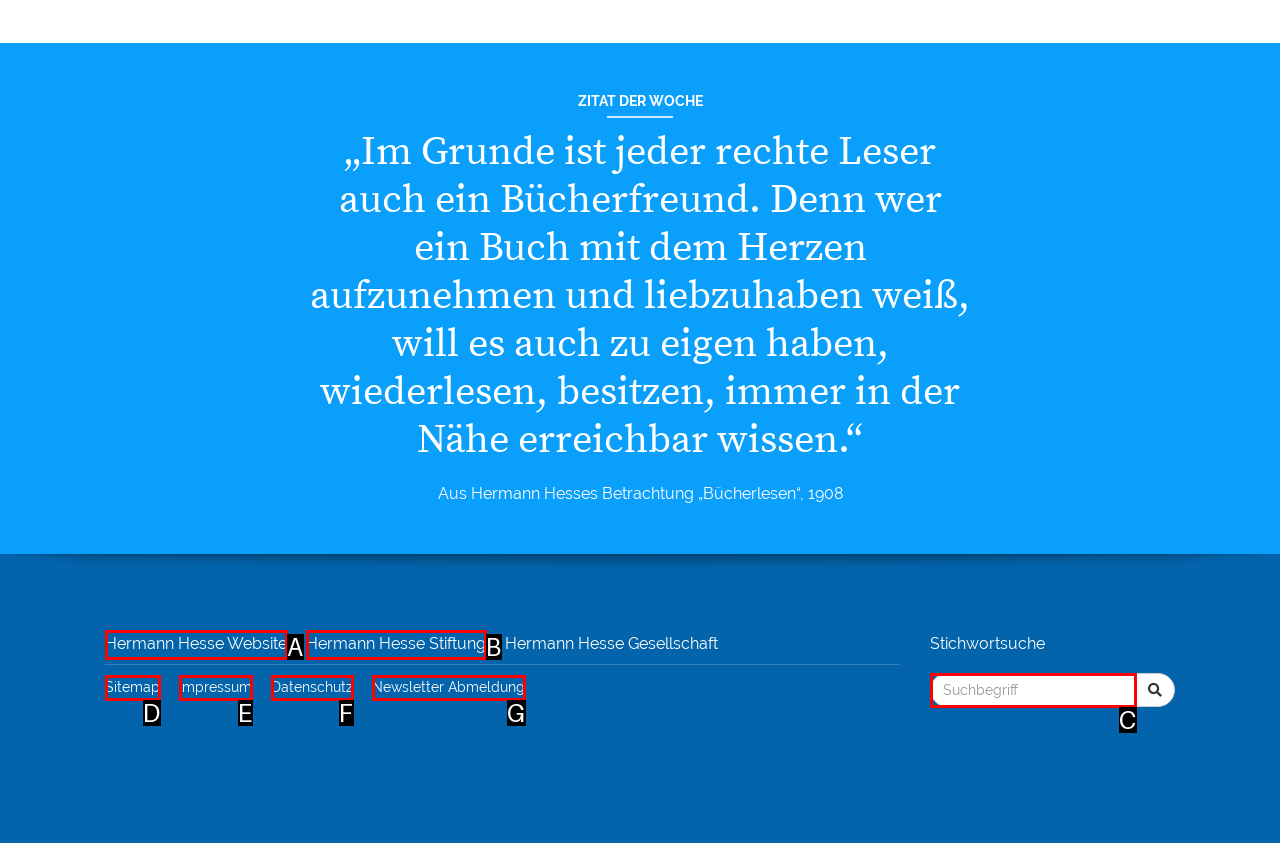Given the description: name="search" placeholder="Suchbegriff", pick the option that matches best and answer with the corresponding letter directly.

C